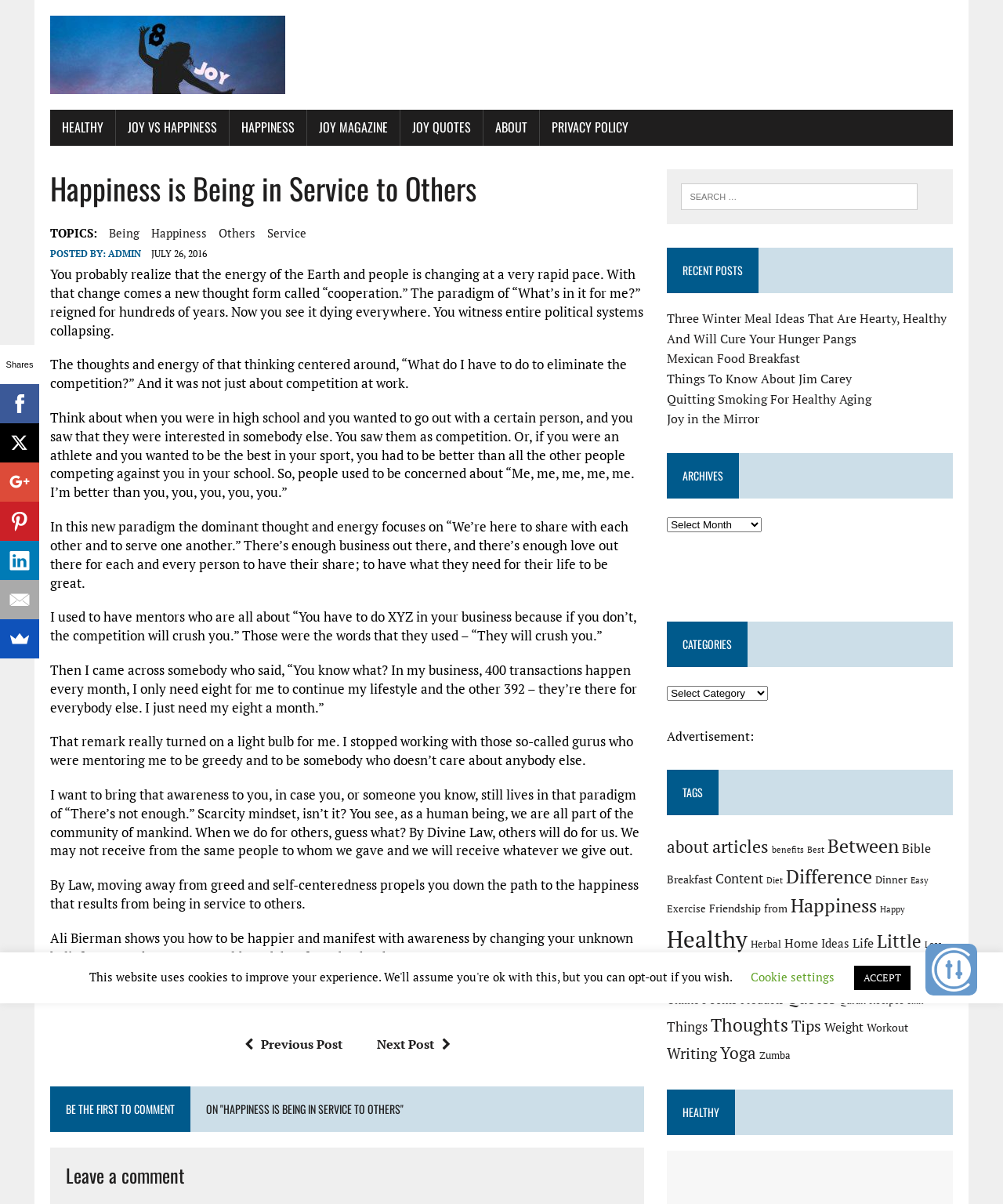What is the blog about?
Please provide a comprehensive and detailed answer to the question.

Based on the webpage's title and content, it appears that the blog is focused on sharing articles and ideas related to bringing joy and health into one's life.